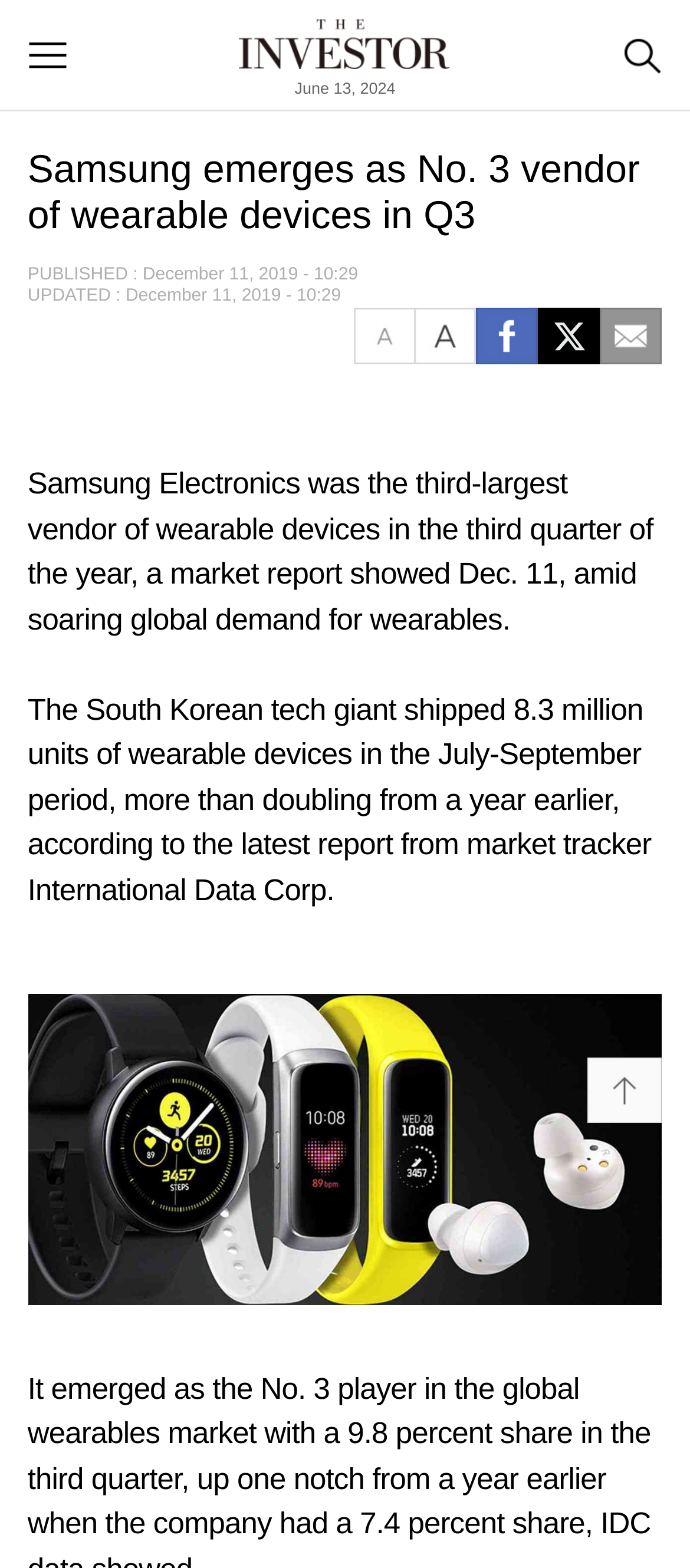Highlight the bounding box coordinates of the region I should click on to meet the following instruction: "search".

[0.896, 0.026, 0.96, 0.043]